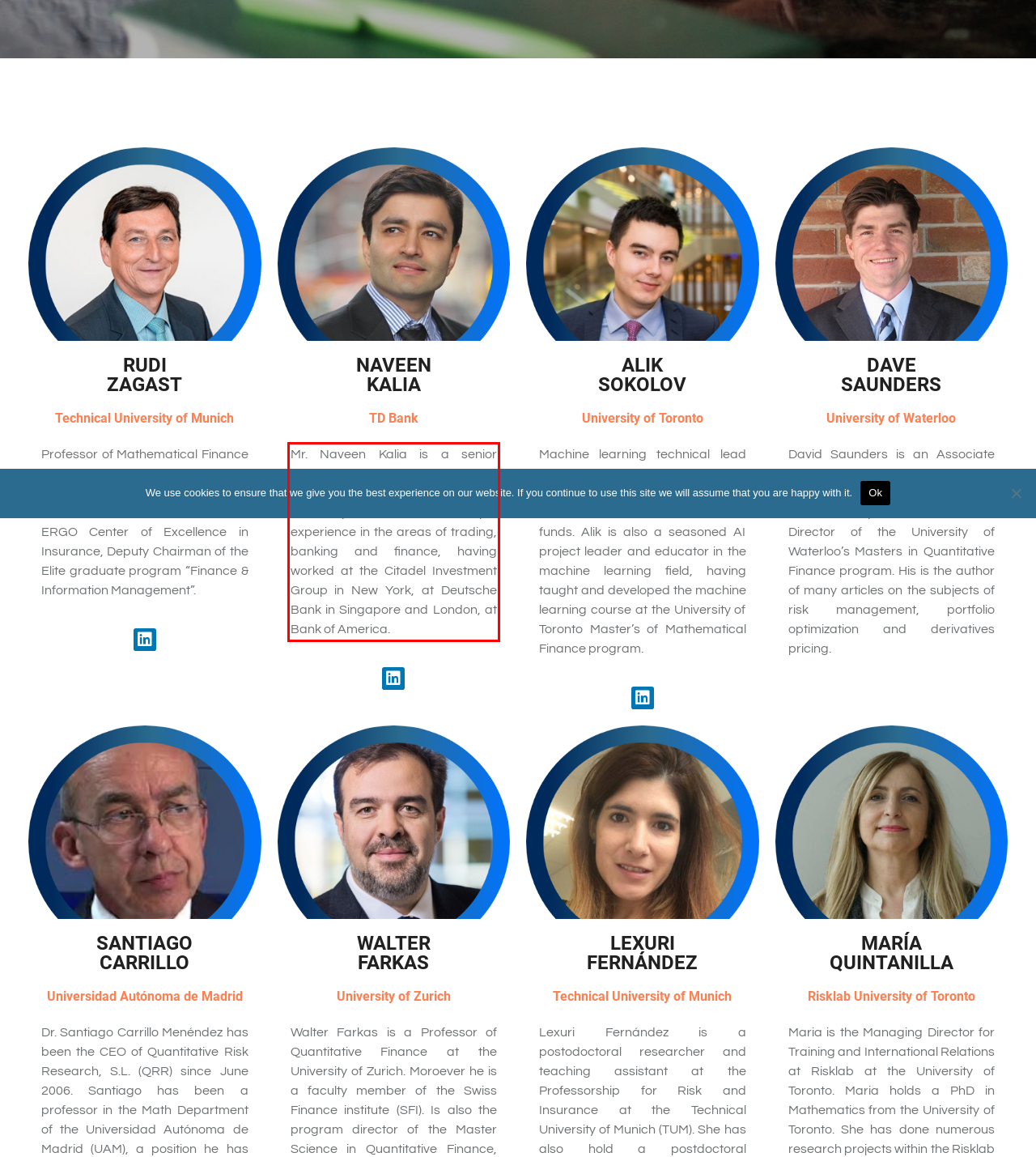From the provided screenshot, extract the text content that is enclosed within the red bounding box.

Mr. Naveen Kalia is a senior Consultant at the TD Bank, Toronto. He has lectured at New York University and has an ample experience in the areas of trading, banking and finance, having worked at the Citadel Investment Group in New York, at Deutsche Bank in Singapore and London, at Bank of America.